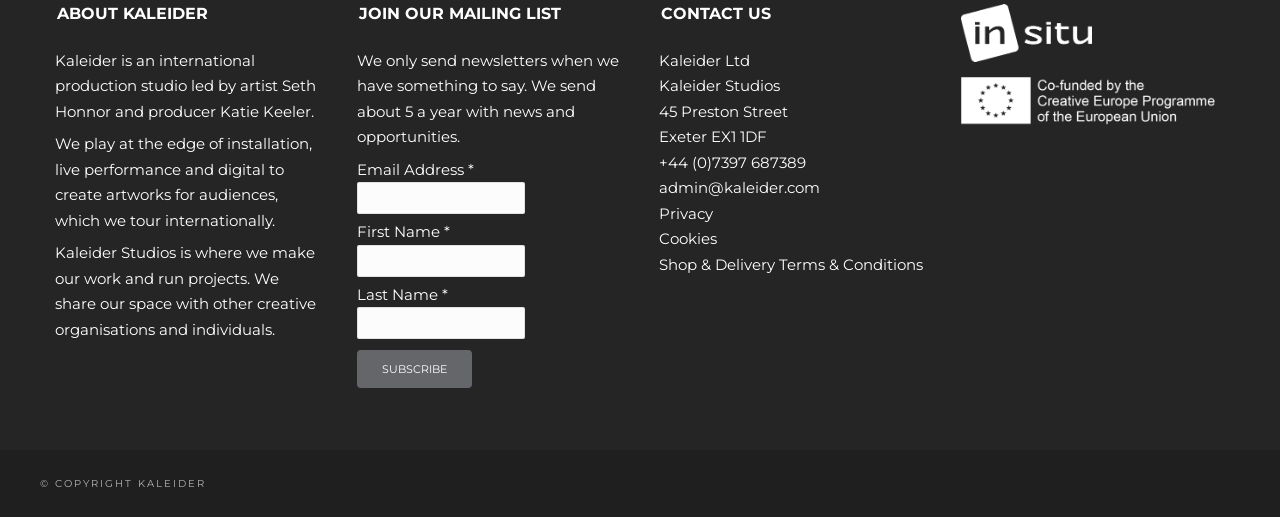Select the bounding box coordinates of the element I need to click to carry out the following instruction: "Subscribe to newsletter".

[0.279, 0.677, 0.369, 0.751]